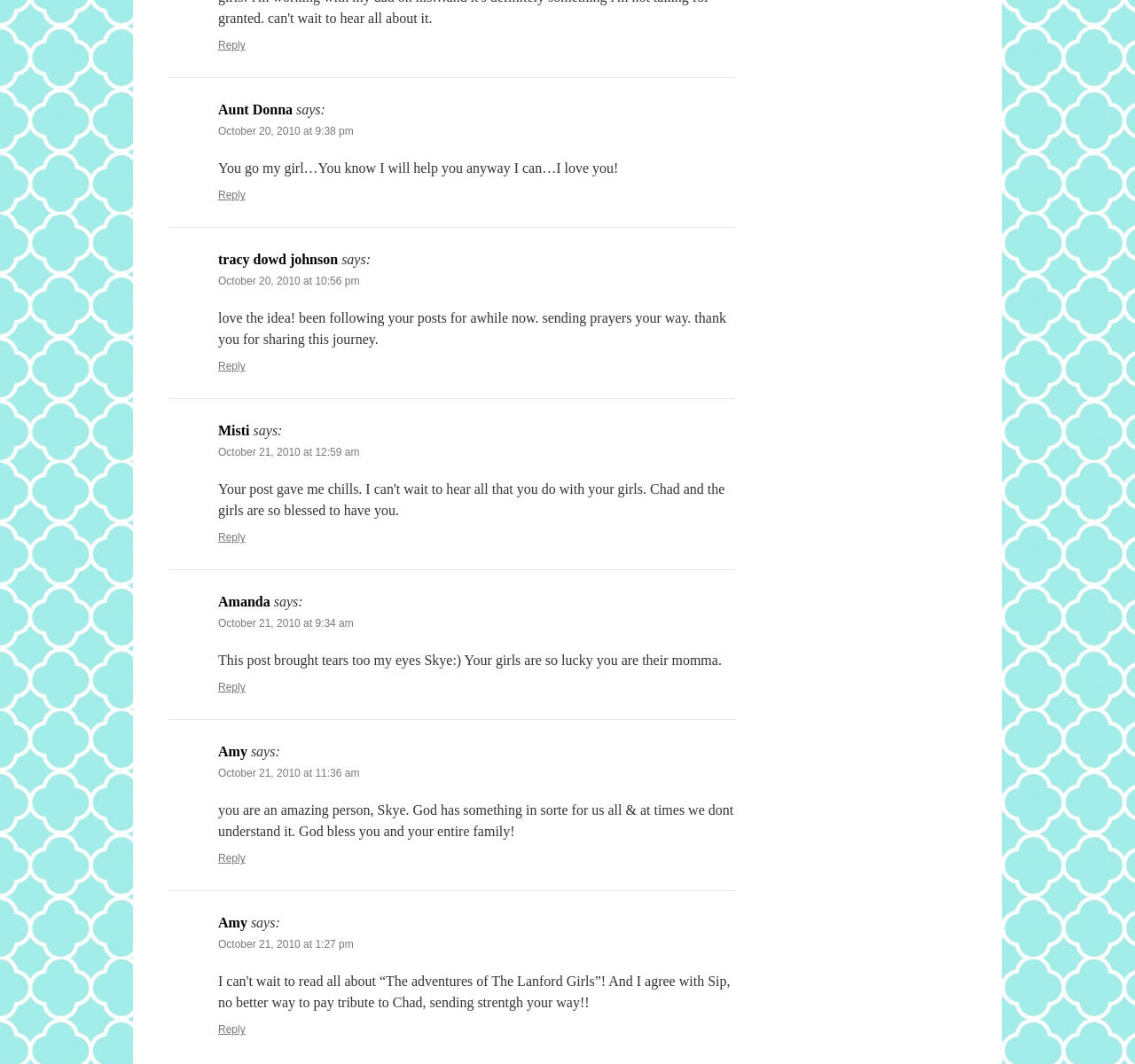Locate the bounding box coordinates of the clickable part needed for the task: "Read comment from Misti".

[0.192, 0.398, 0.22, 0.412]